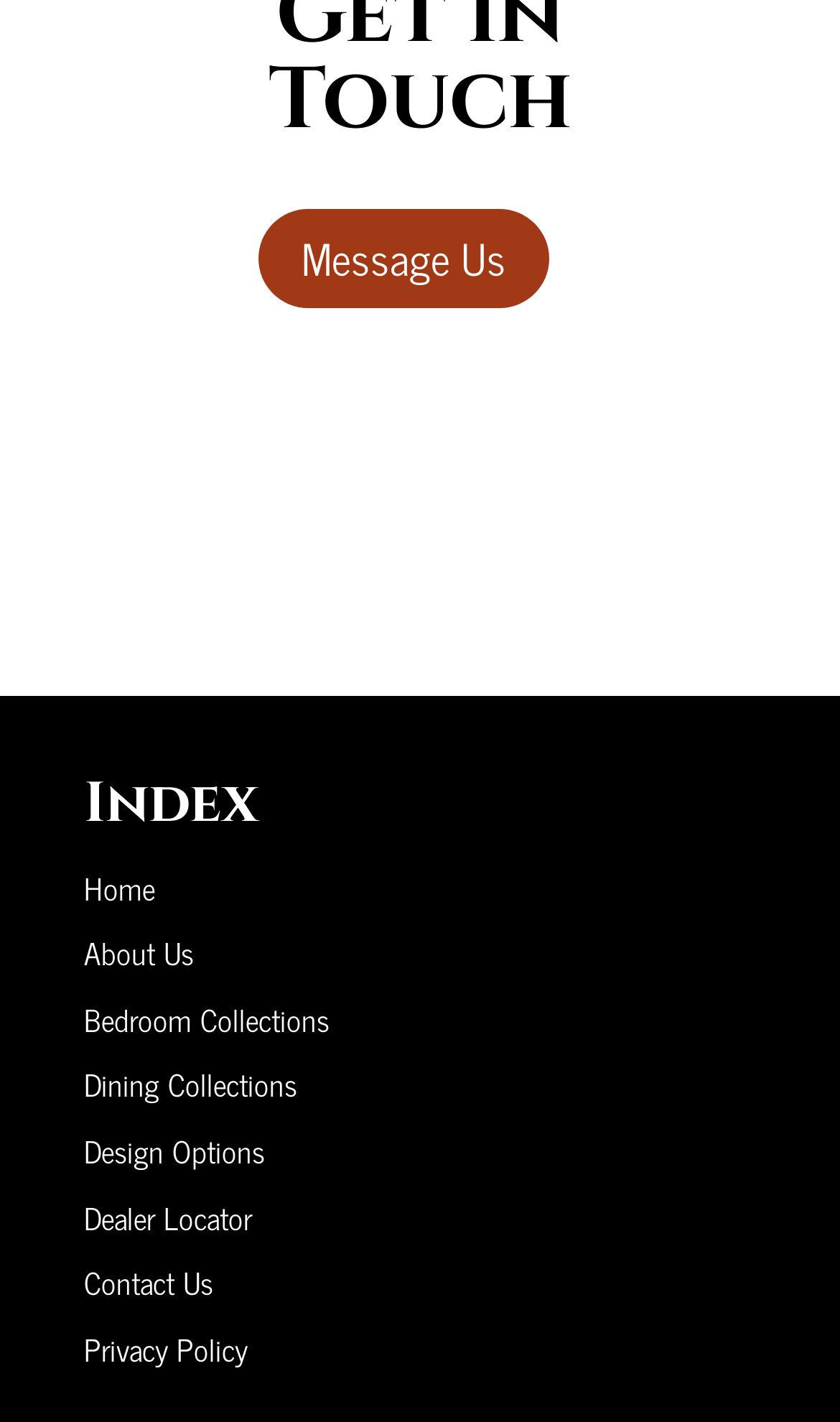Please find the bounding box coordinates of the section that needs to be clicked to achieve this instruction: "contact us".

[0.1, 0.884, 0.254, 0.919]